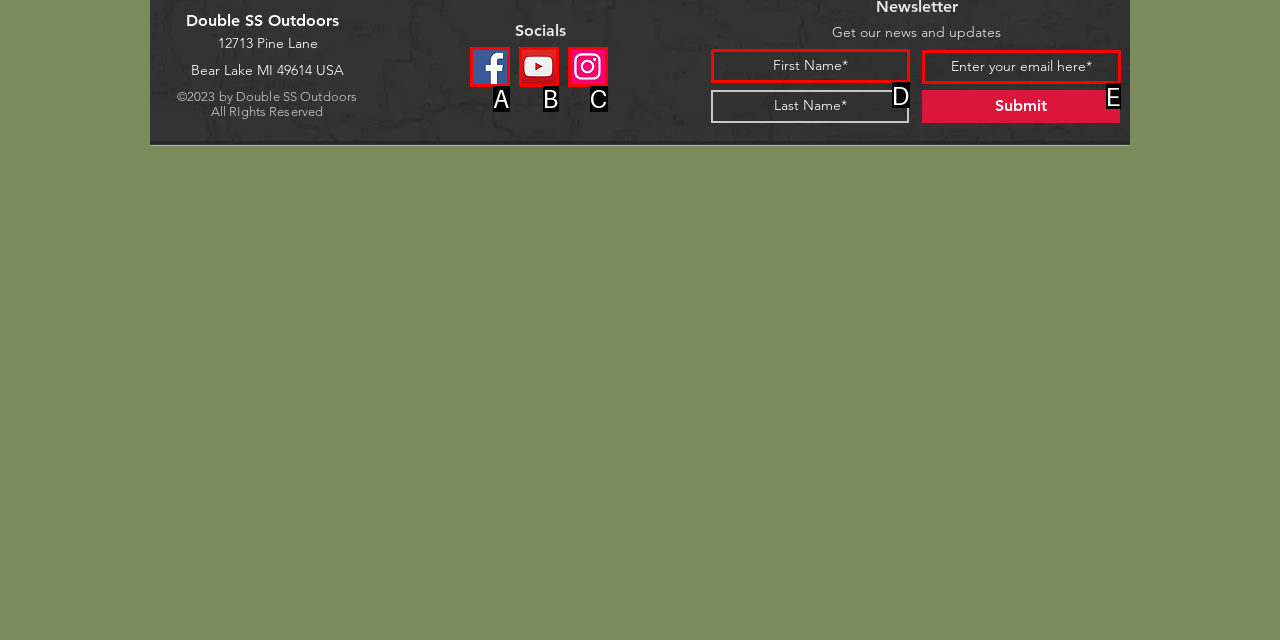Given the description: aria-label="YouTube", identify the HTML element that fits best. Respond with the letter of the correct option from the choices.

B